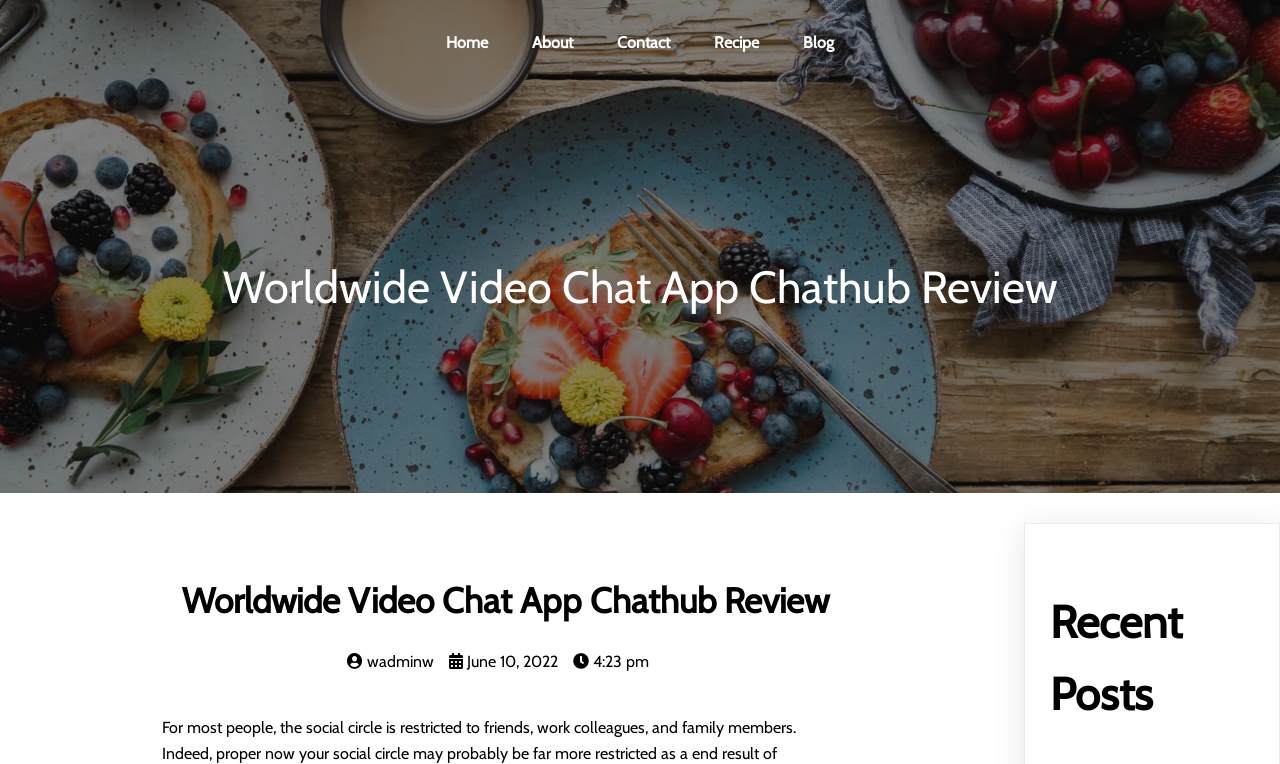How many menu items are on the top?
Using the visual information from the image, give a one-word or short-phrase answer.

5